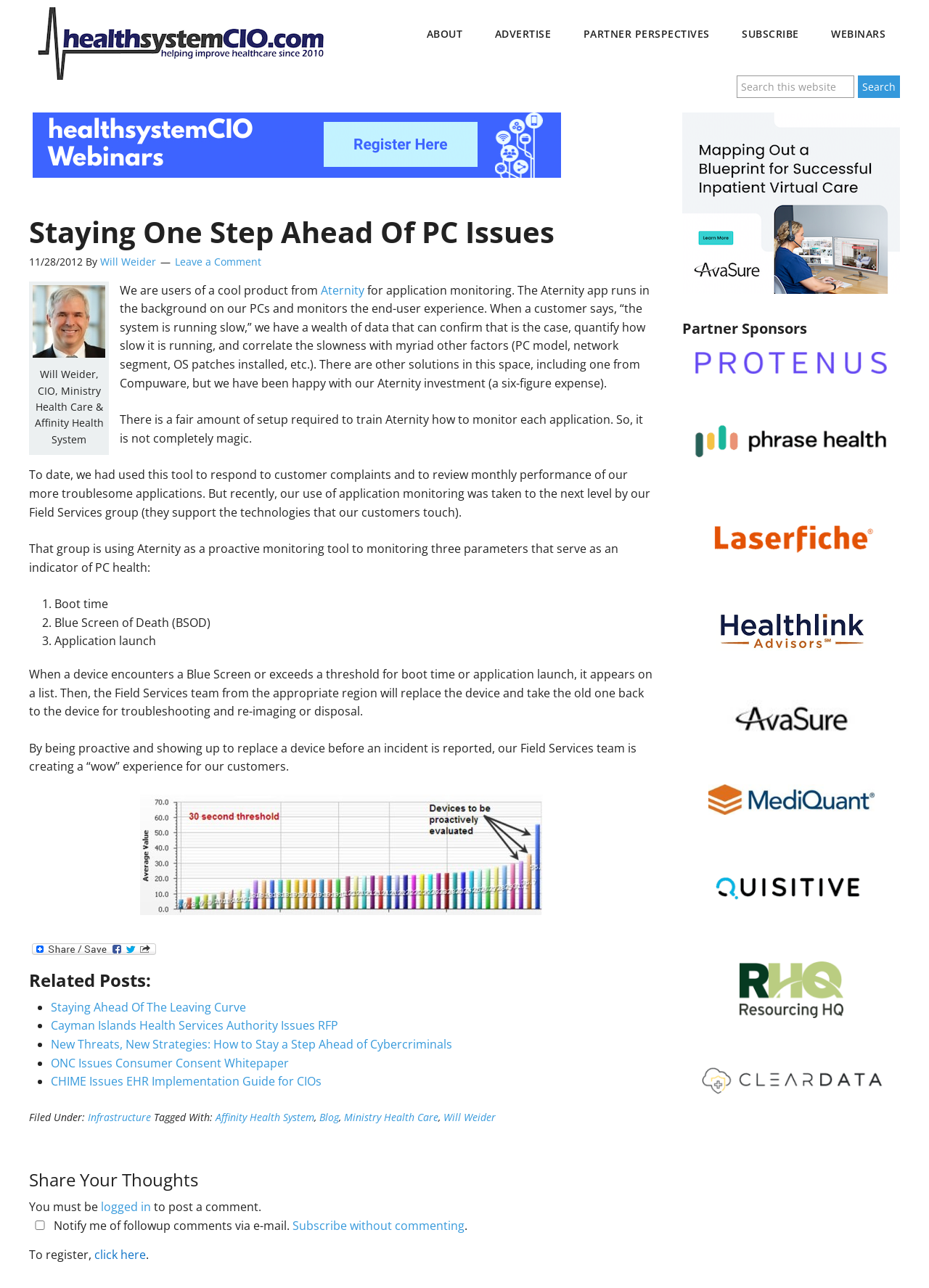Describe all the key features of the webpage in detail.

This webpage is about an article titled "CIO Will Weider Talks About Proactive PC Monitoring". At the top, there are six links to different sections of the website, including "HEALTHSYSTEMCIO.COM", "ABOUT", "ADVERTISE", "PARTNER PERSPECTIVES", "SUBSCRIBE", and "WEBINARS". Next to these links, there is a search bar with a search button.

Below the search bar, there is a main article section. The article is titled "Staying One Step Ahead Of PC Issues" and has a heading with the same title. The article is written by Will Weider, CIO, Ministry Health Care & Affinity Health System, and is dated November 28, 2012. The article discusses the use of Aternity, a product for application monitoring, to proactively monitor PC health.

The article is divided into several sections, with headings and paragraphs of text. There are also two images in the article, one of which is described as a caption. The article mentions that the Field Services team uses Aternity to monitor three parameters: boot time, Blue Screen of Death (BSOD), and application launch. When a device encounters a Blue Screen or exceeds a threshold for boot time or application launch, it appears on a list, and the Field Services team will replace the device and take the old one back for troubleshooting and re-imaging or disposal.

At the bottom of the article, there are links to related posts, including "Staying Ahead Of The Leaving Curve", "Cayman Islands Health Services Authority Issues RFP", "New Threats, New Strategies: How to Stay a Step Ahead of Cybercriminals", "ONC Issues Consumer Consent Whitepaper", and "CHIME Issues EHR Implementation Guide for CIOs".

Below the related posts, there is a footer section with links to categories, including "Infrastructure", "Affinity Health System", "Blog", "Ministry Health Care", and "Will Weider". There is also a section for comments, where users can log in to post a comment, and a section for partner sponsors with several links.

On the right side of the webpage, there are two advertisements, one at the top and one at the bottom.